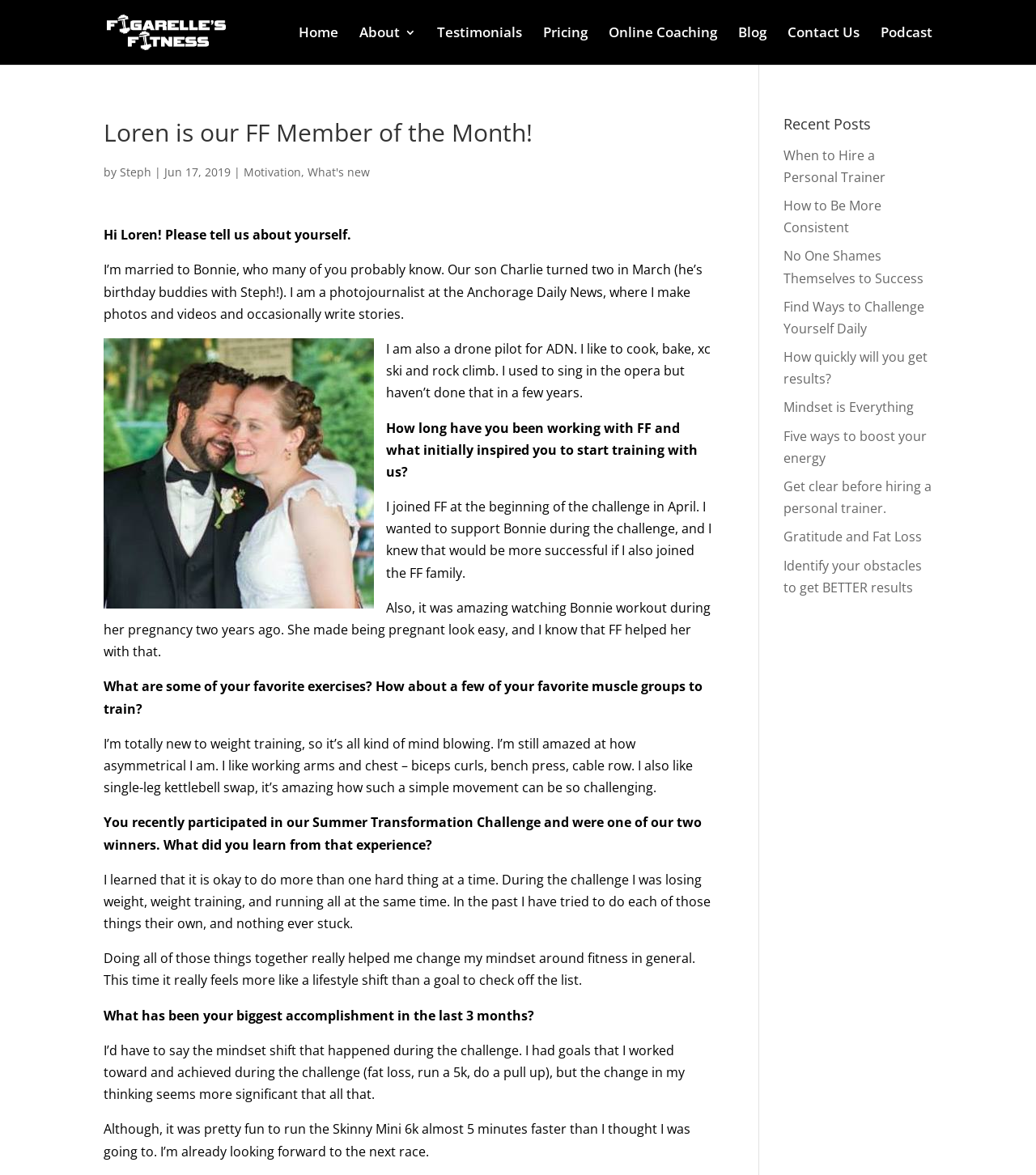What is Loren's occupation?
Provide a thorough and detailed answer to the question.

I found the answer by reading the text on the webpage, which states 'I am a photojournalist at the Anchorage Daily News, where I make photos and videos and occasionally write stories.' This indicates that Loren's occupation is a photojournalist.